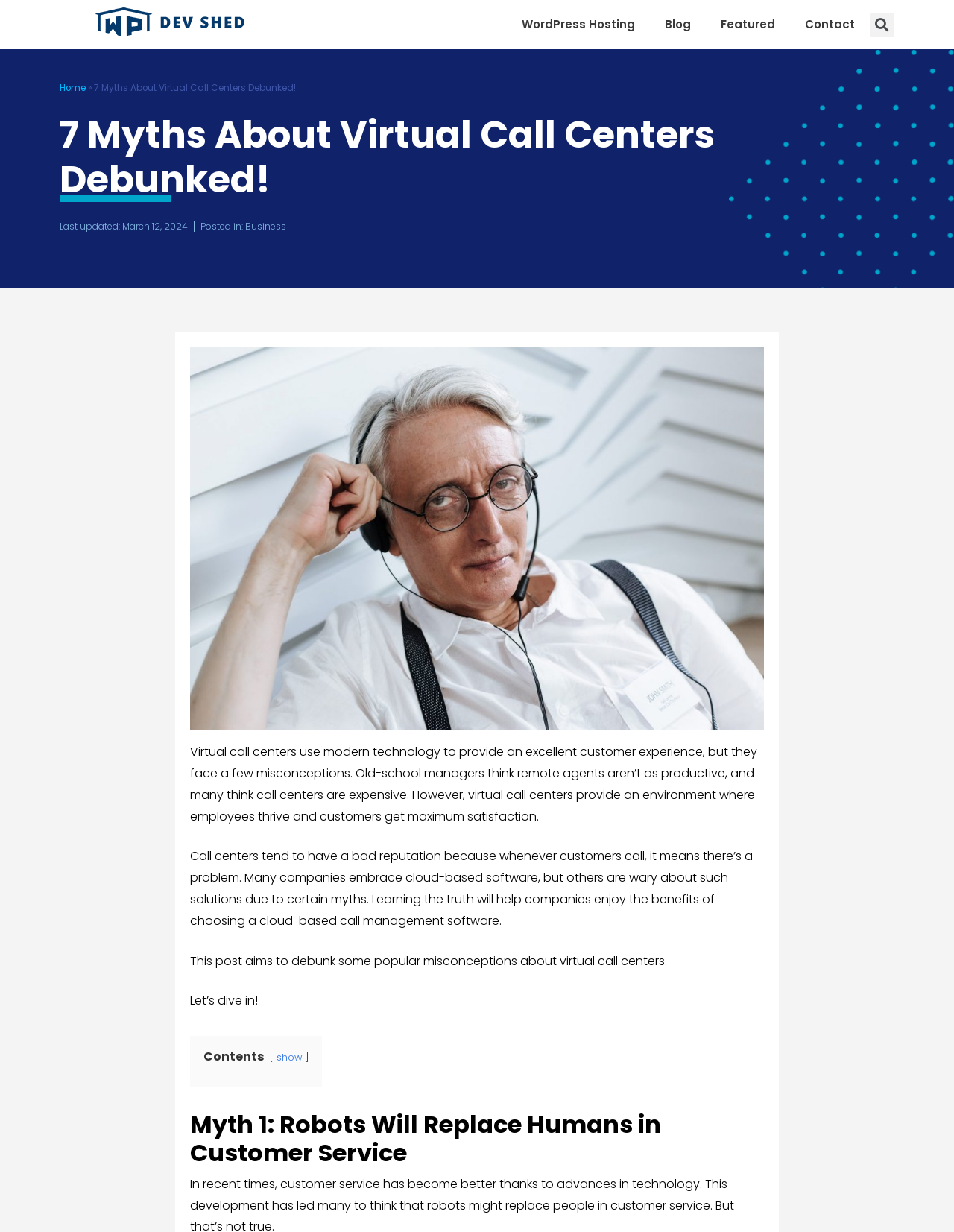Identify the bounding box coordinates of the HTML element based on this description: "alt="pexels ron lach 8691822"".

[0.199, 0.576, 0.801, 0.59]